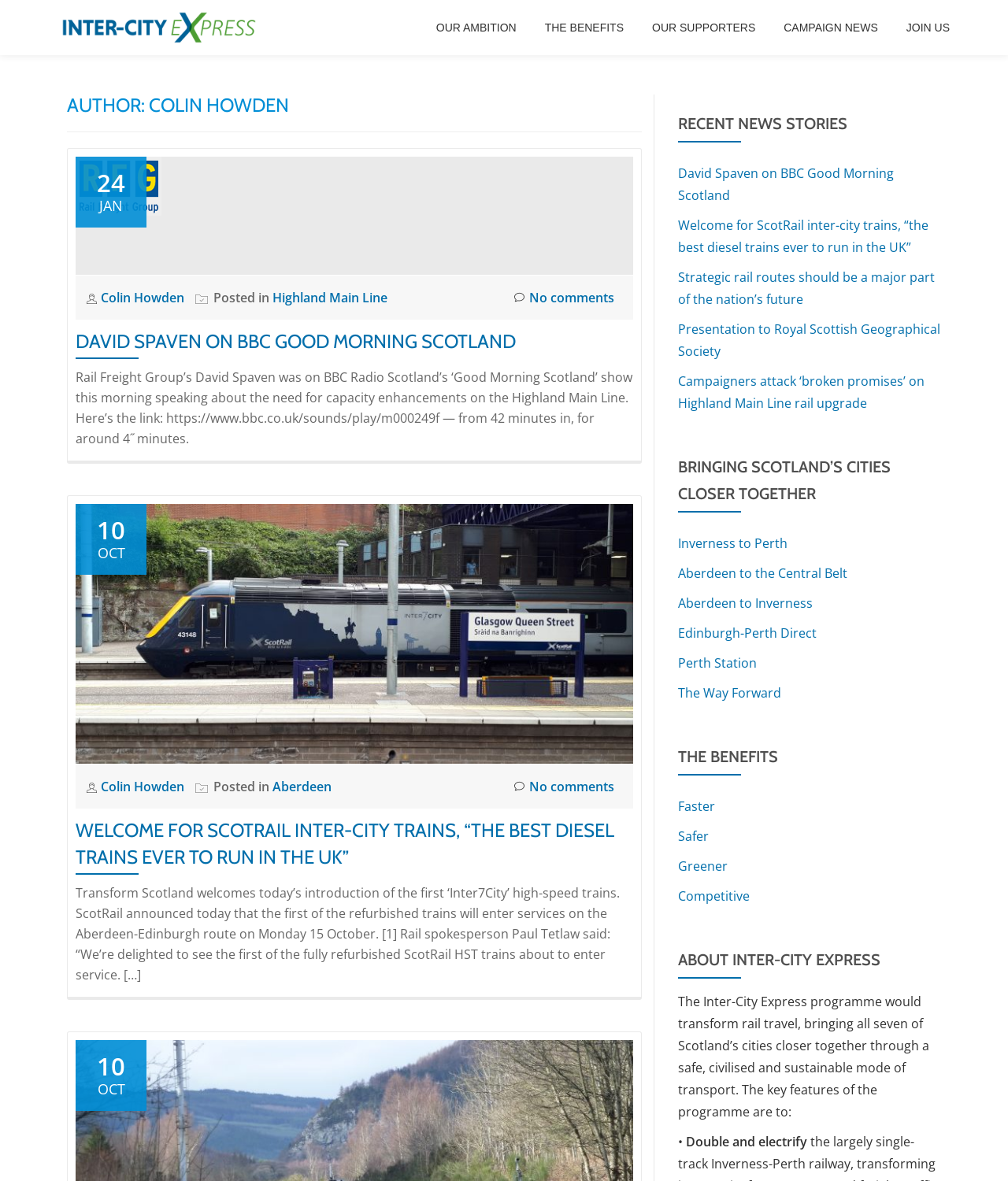Refer to the image and provide an in-depth answer to the question: 
What is the mode of transport mentioned in the 'ABOUT INTER-CITY EXPRESS' section?

I found the answer by reading the text in the 'ABOUT INTER-CITY EXPRESS' section, which mentions 'a safe, civilised and sustainable mode of transport' and specifically mentions 'rail travel'.